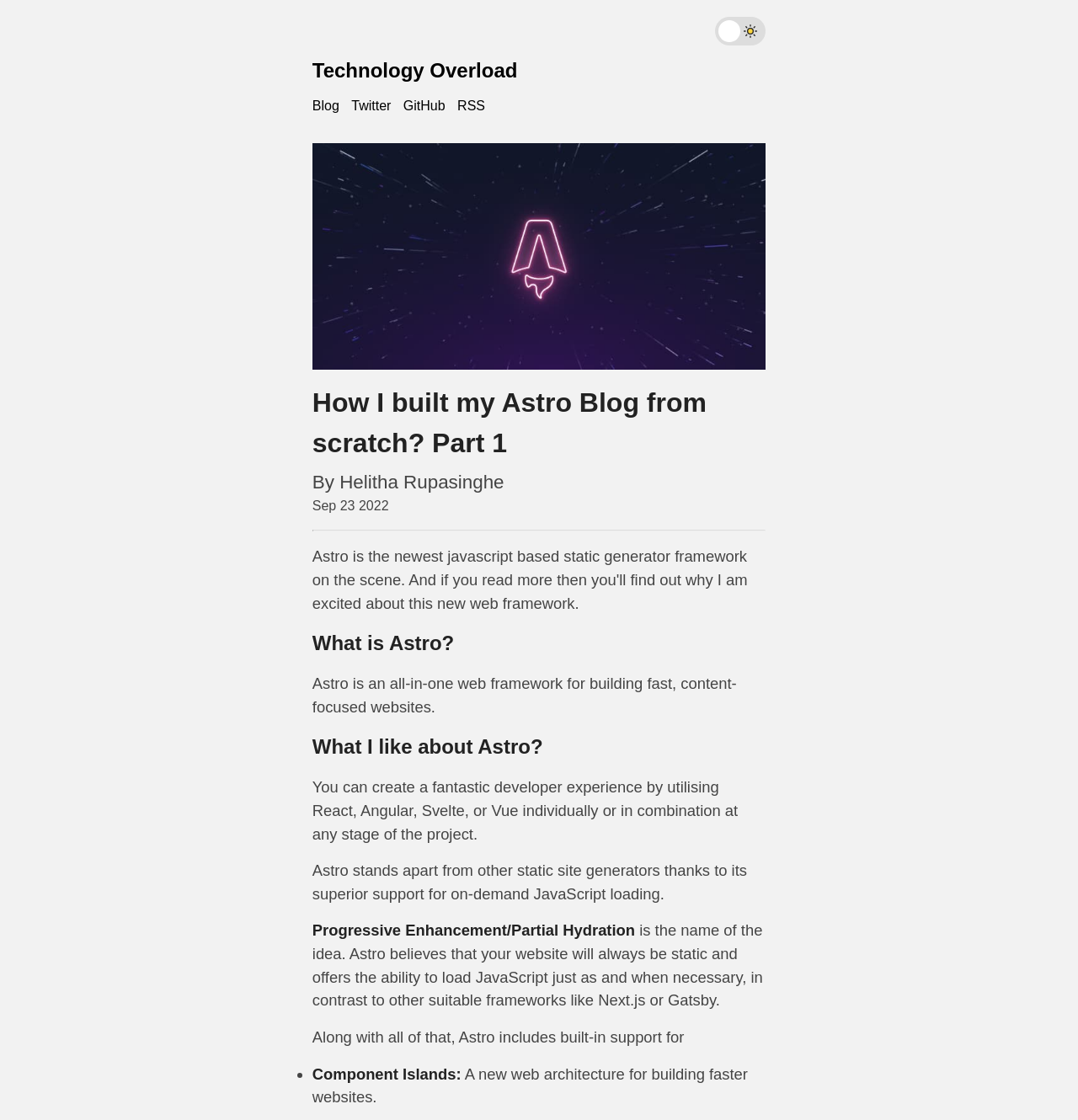Please provide a comprehensive answer to the question based on the screenshot: What is the main topic of the blog post?

I inferred the main topic of the blog post by looking at the main heading 'How I built my Astro Blog from scratch? Part 1' and the subsequent headings and static text elements that discuss Astro and its features.